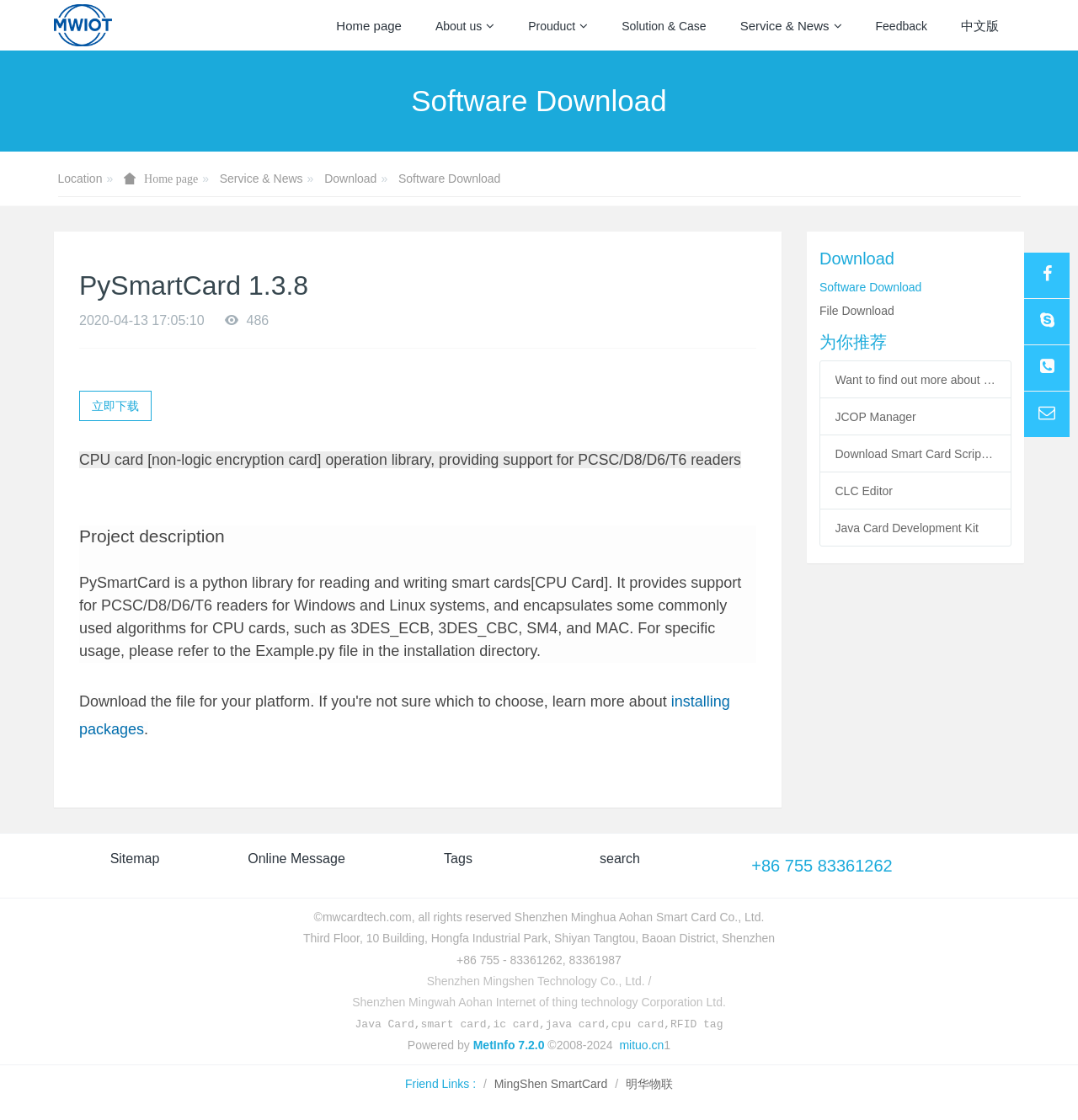Please answer the following question as detailed as possible based on the image: 
What is the name of the recommended software for Java Card development?

In the section '为你推荐' (Recommended for you), there is a link to 'Java Card Development Kit', which is recommended for Java Card development.